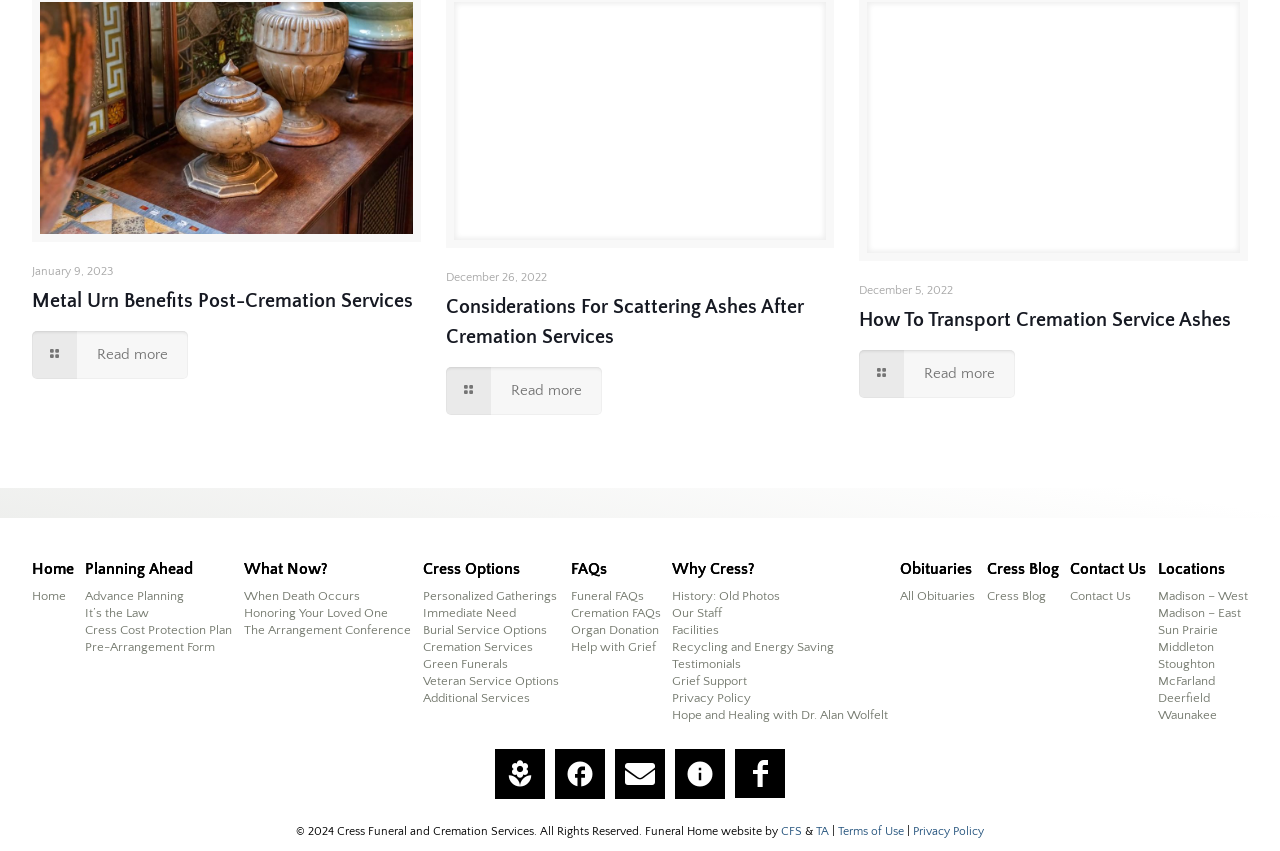Please specify the bounding box coordinates of the area that should be clicked to accomplish the following instruction: "View Cress Blog". The coordinates should consist of four float numbers between 0 and 1, i.e., [left, top, right, bottom].

[0.771, 0.691, 0.827, 0.711]